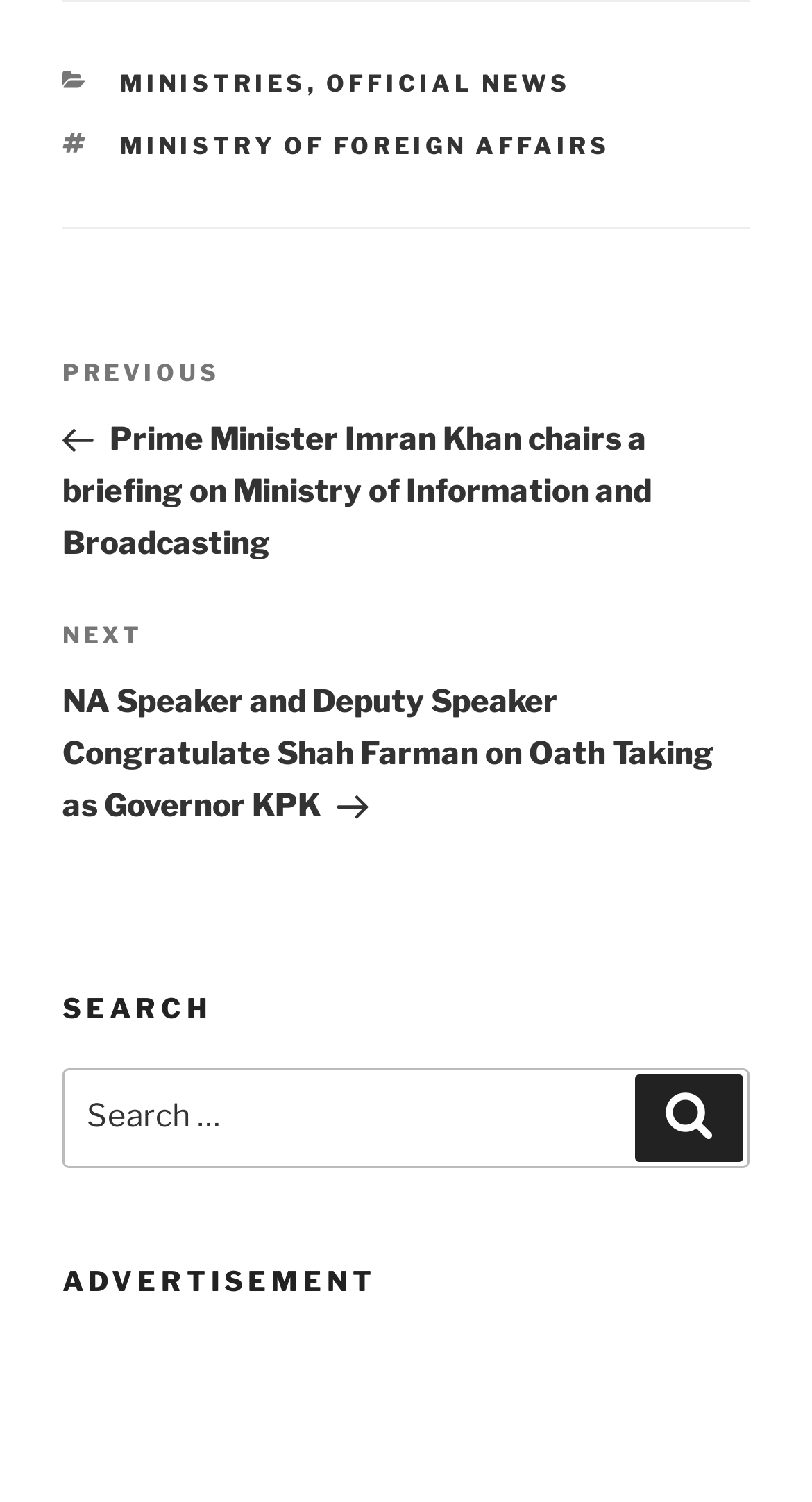Determine the bounding box coordinates (top-left x, top-left y, bottom-right x, bottom-right y) of the UI element described in the following text: Ministries

[0.147, 0.046, 0.378, 0.066]